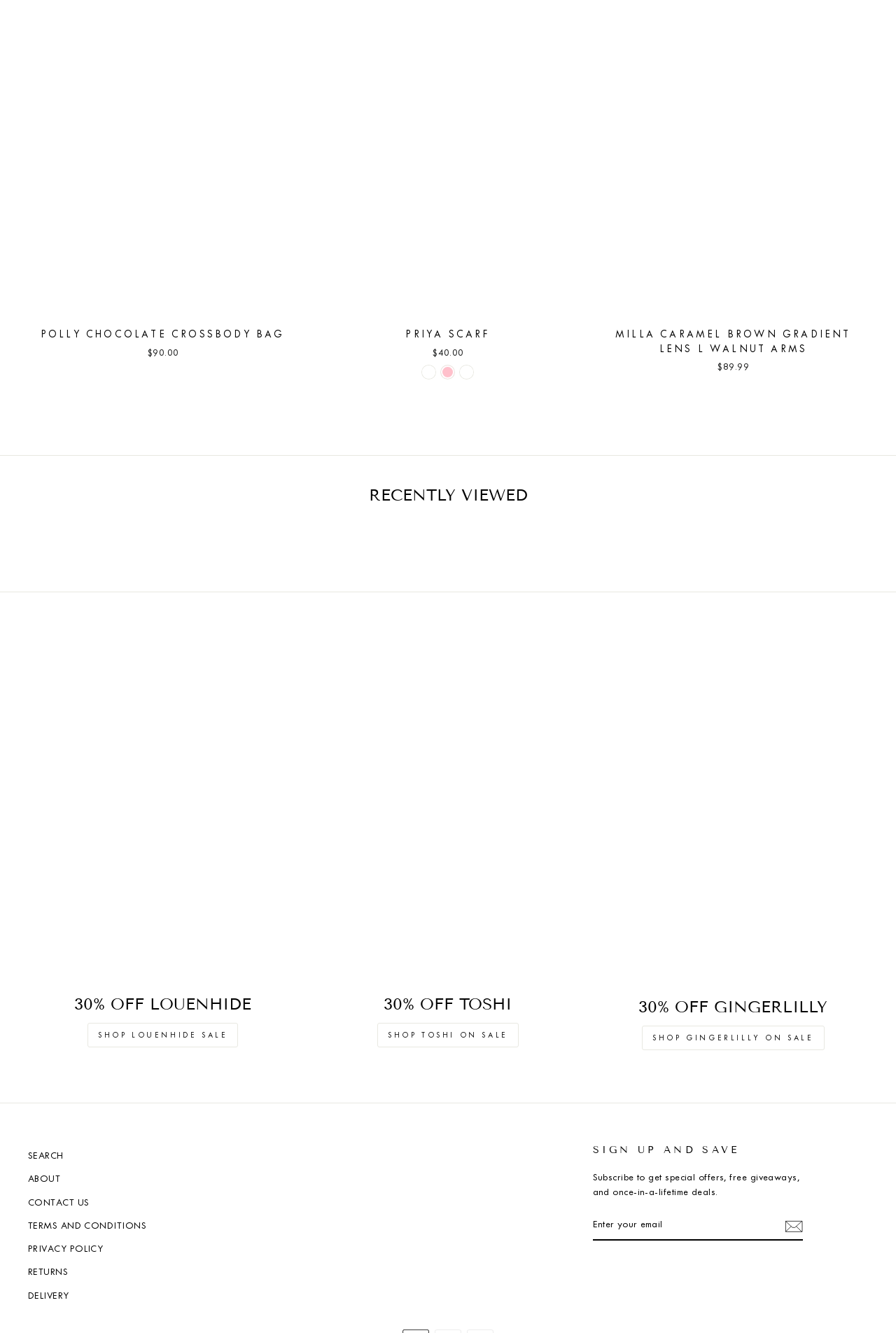What is the discount percentage for LOUENHIDE?
Using the image, respond with a single word or phrase.

30%